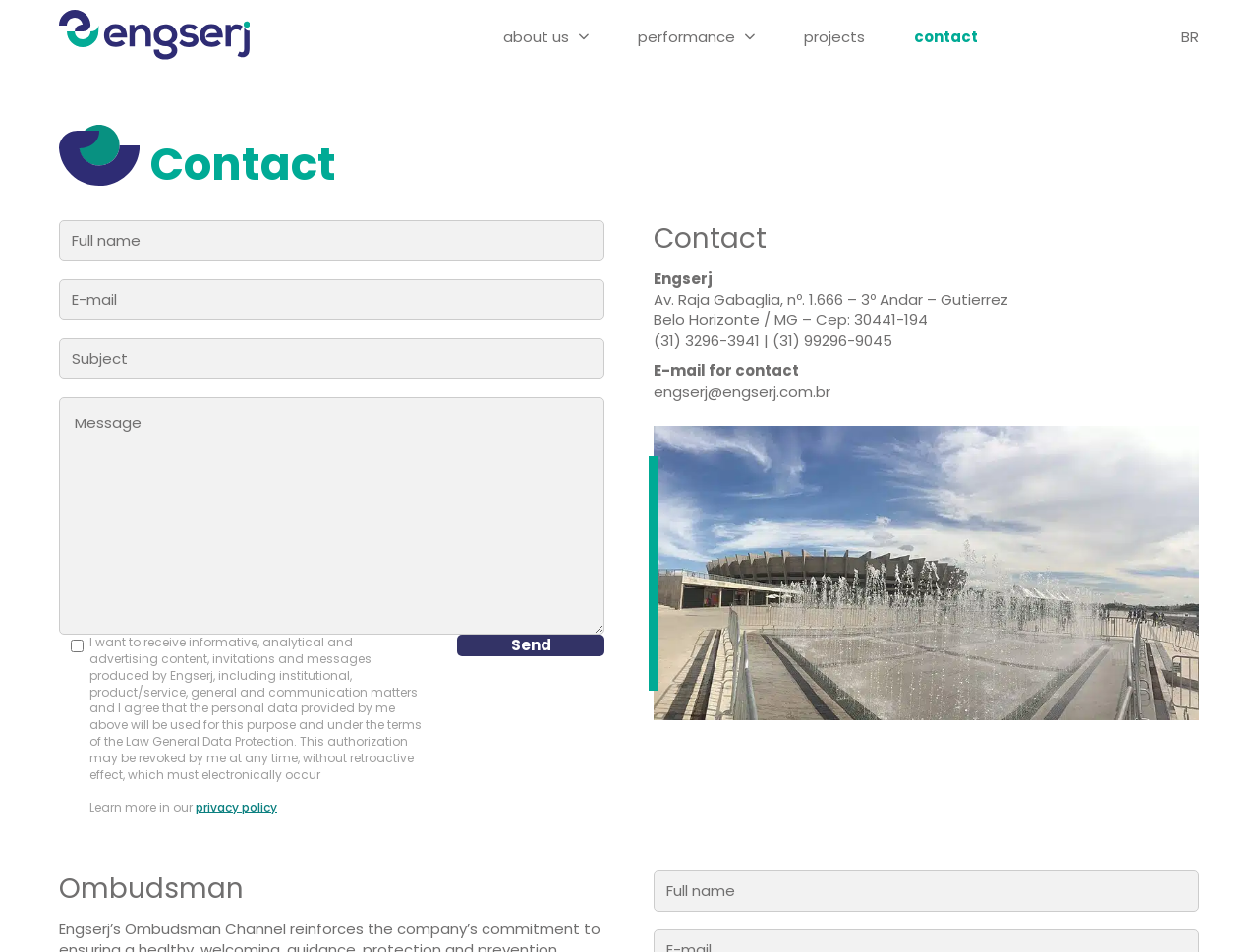What is the address of Engserj?
Provide a short answer using one word or a brief phrase based on the image.

Av. Raja Gabaglia, nº. 1.666 – 3º Andar – Gutierrez